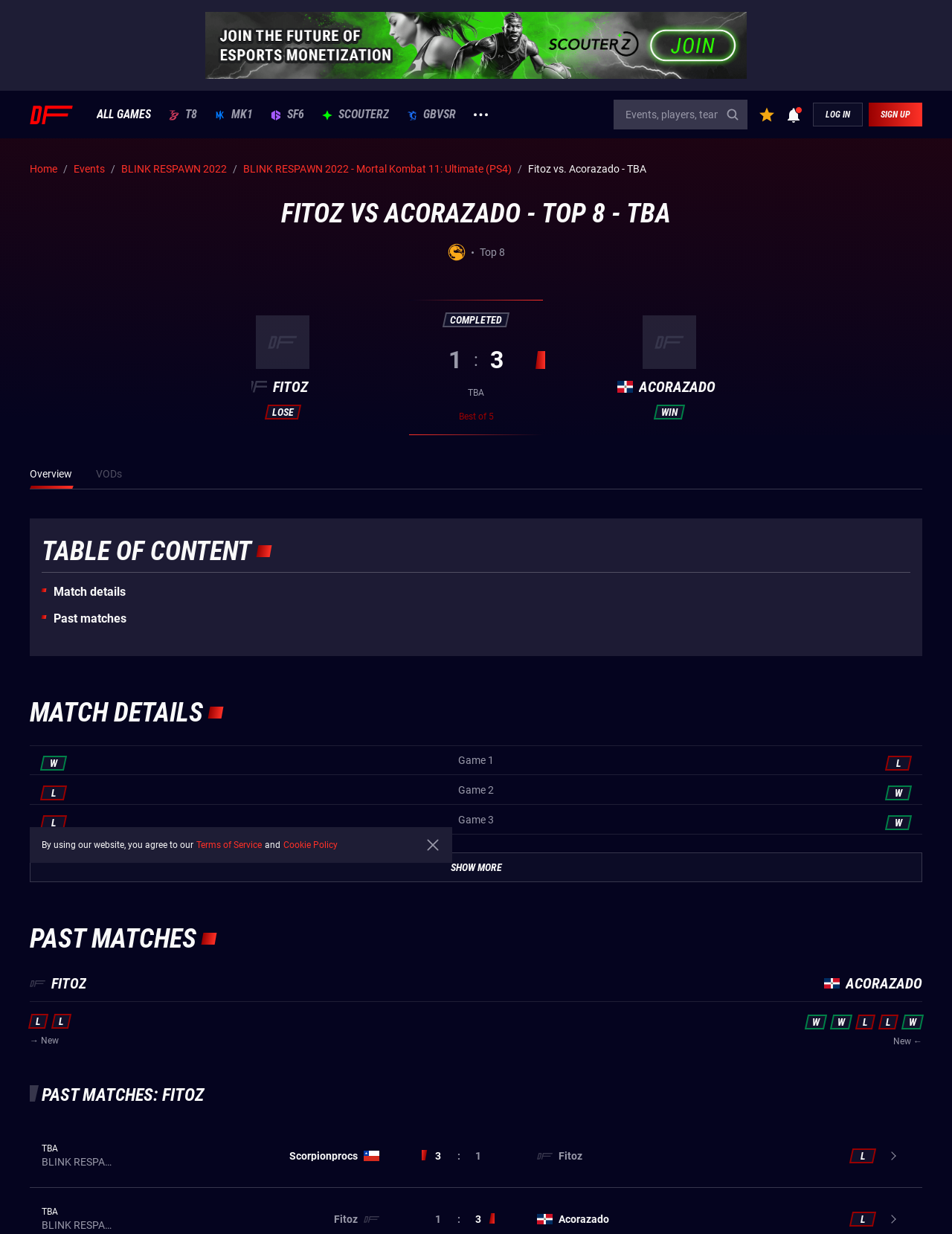Identify the bounding box coordinates necessary to click and complete the given instruction: "Show more match information".

[0.031, 0.691, 0.969, 0.715]